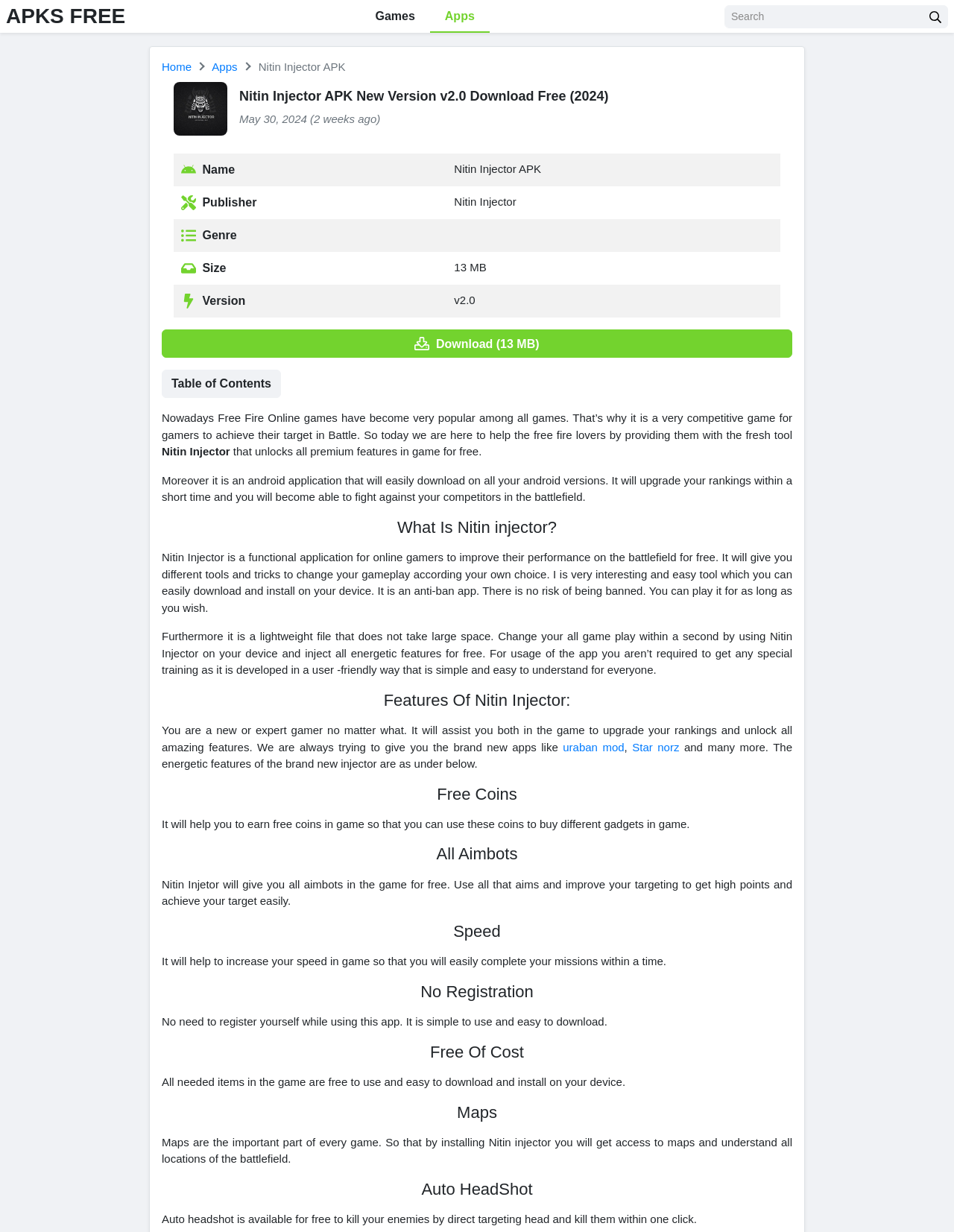Pinpoint the bounding box coordinates of the clickable area needed to execute the instruction: "Search for something". The coordinates should be specified as four float numbers between 0 and 1, i.e., [left, top, right, bottom].

[0.759, 0.004, 0.968, 0.023]